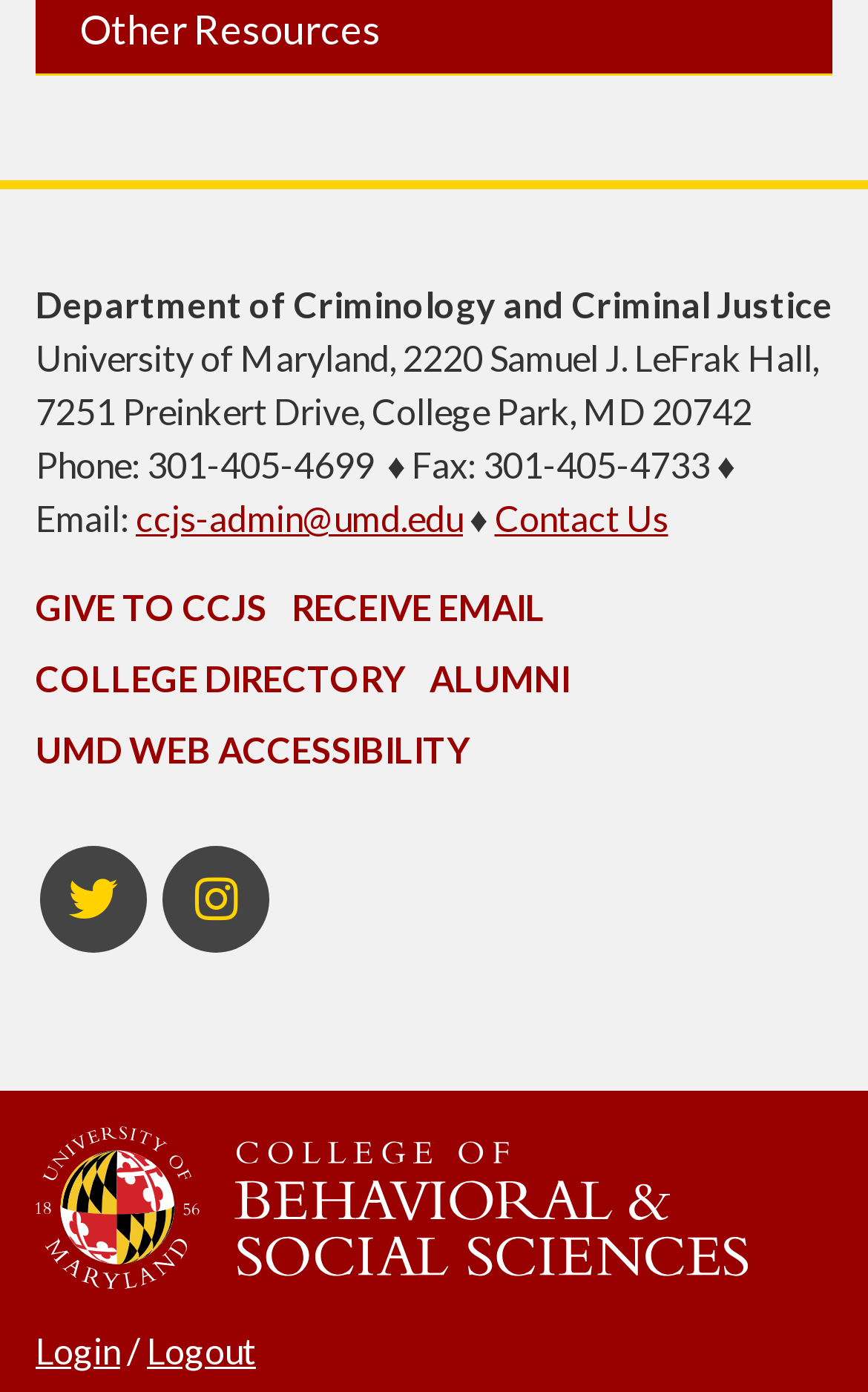Please identify the bounding box coordinates of the clickable area that will allow you to execute the instruction: "contact the department".

[0.57, 0.356, 0.77, 0.387]